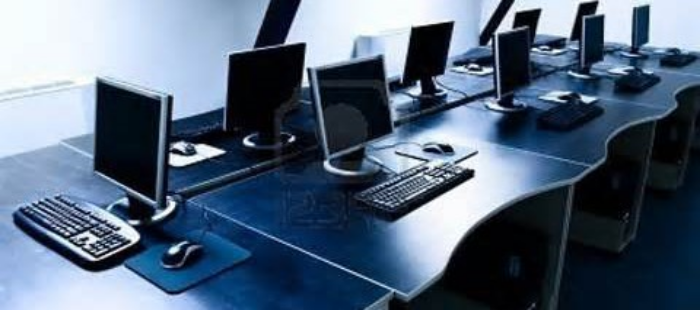Generate an in-depth description of the image.

The image depicts a modern office workspace featuring a series of computer workstations. Each workstation is equipped with a monitor, keyboard, and mouse, arranged on sleek, dark desks that emphasize a contemporary aesthetic. The clean lines and minimalist design suggest a focus on productivity, likely in a collaborative environment. The setup appears to facilitate effective workflow, making it suitable for businesses that rely on technology as a core component of their operations. This visual representation aligns with discussions about how technology complements workforce efficiency, highlighting the significance of having well-prepared IT support systems to manage and optimize these resources in a business setting.